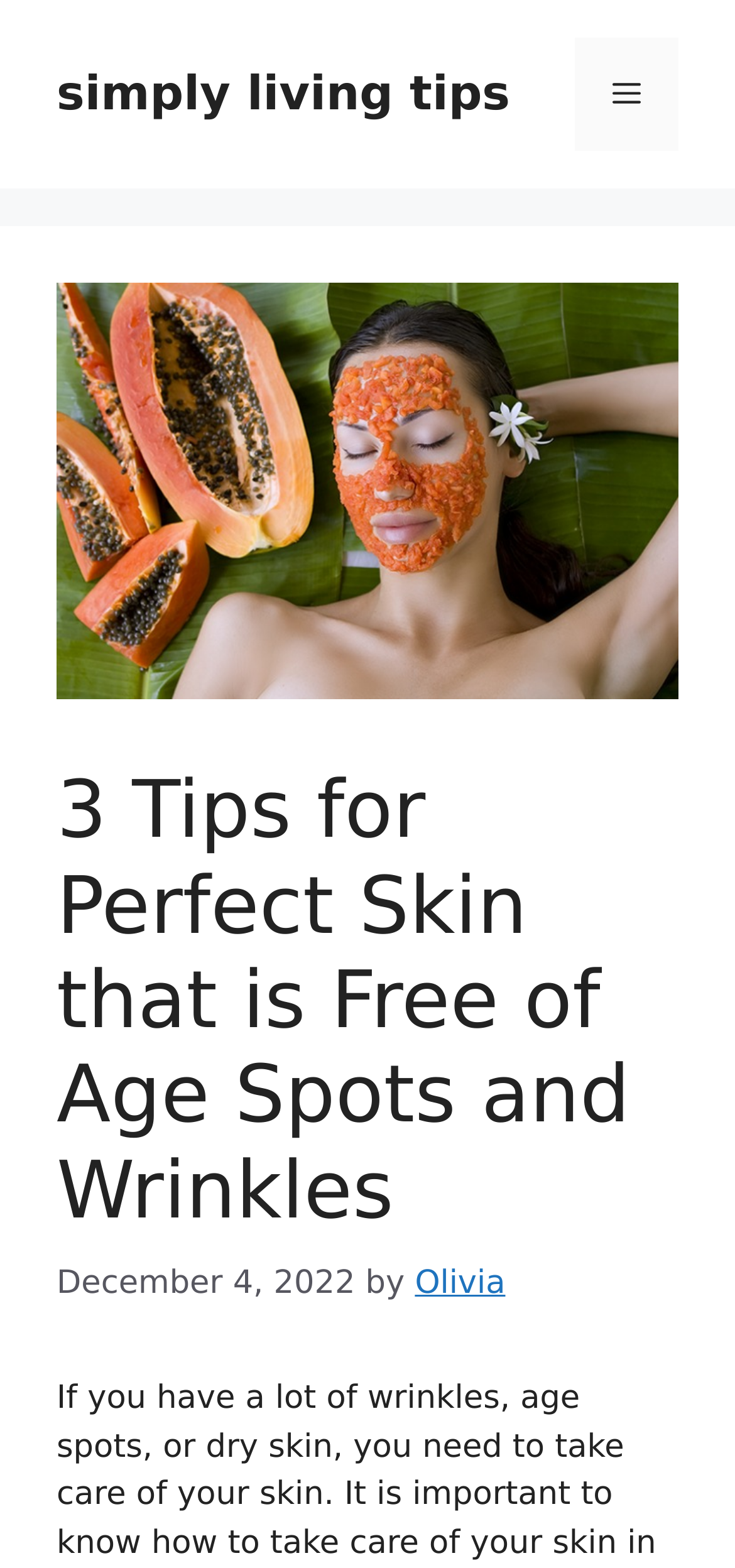Answer in one word or a short phrase: 
What is the purpose of the button 'Menu'?

To toggle the menu